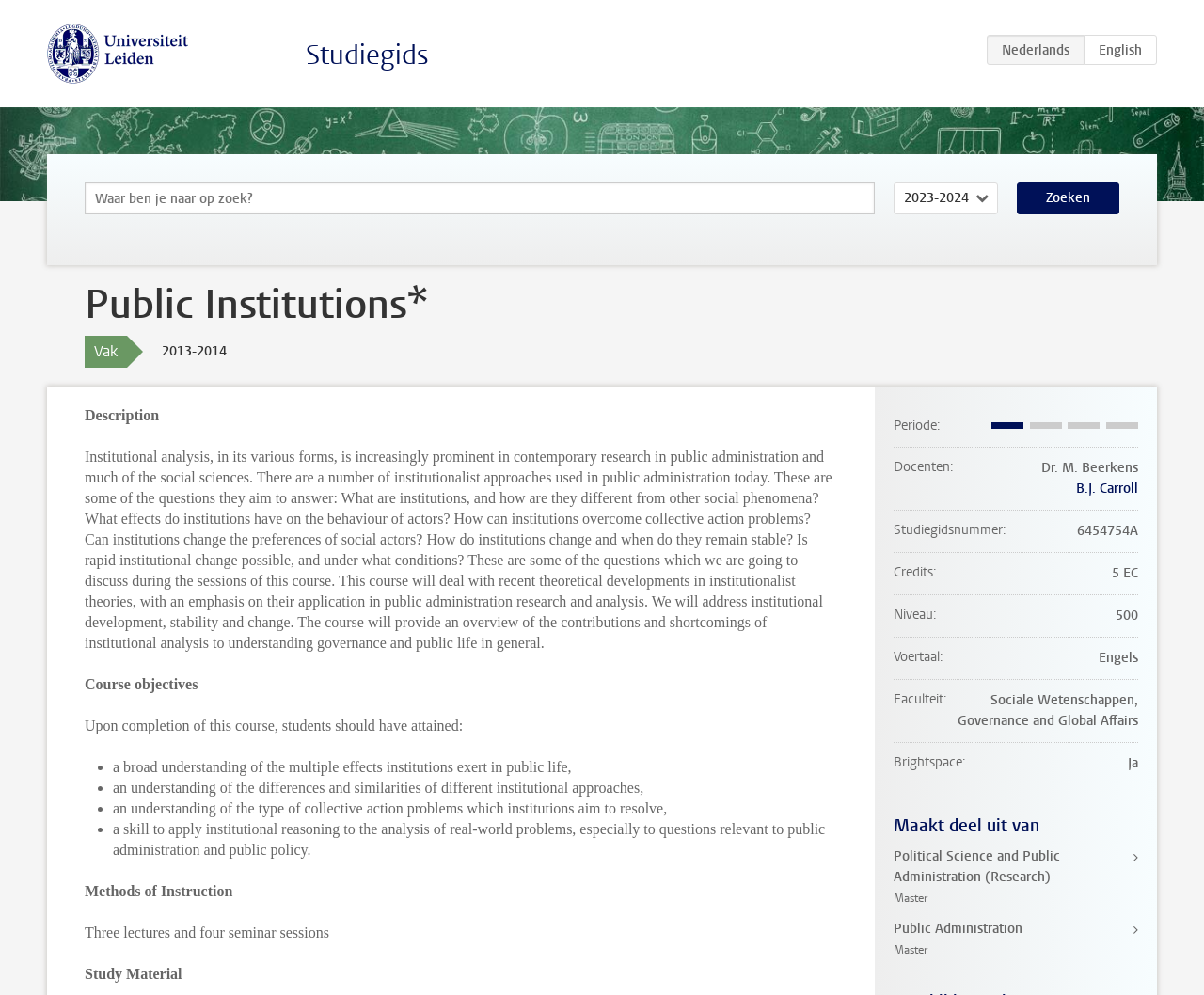Locate the bounding box coordinates of the item that should be clicked to fulfill the instruction: "Go to Public Administration Master page".

[0.742, 0.923, 0.945, 0.965]